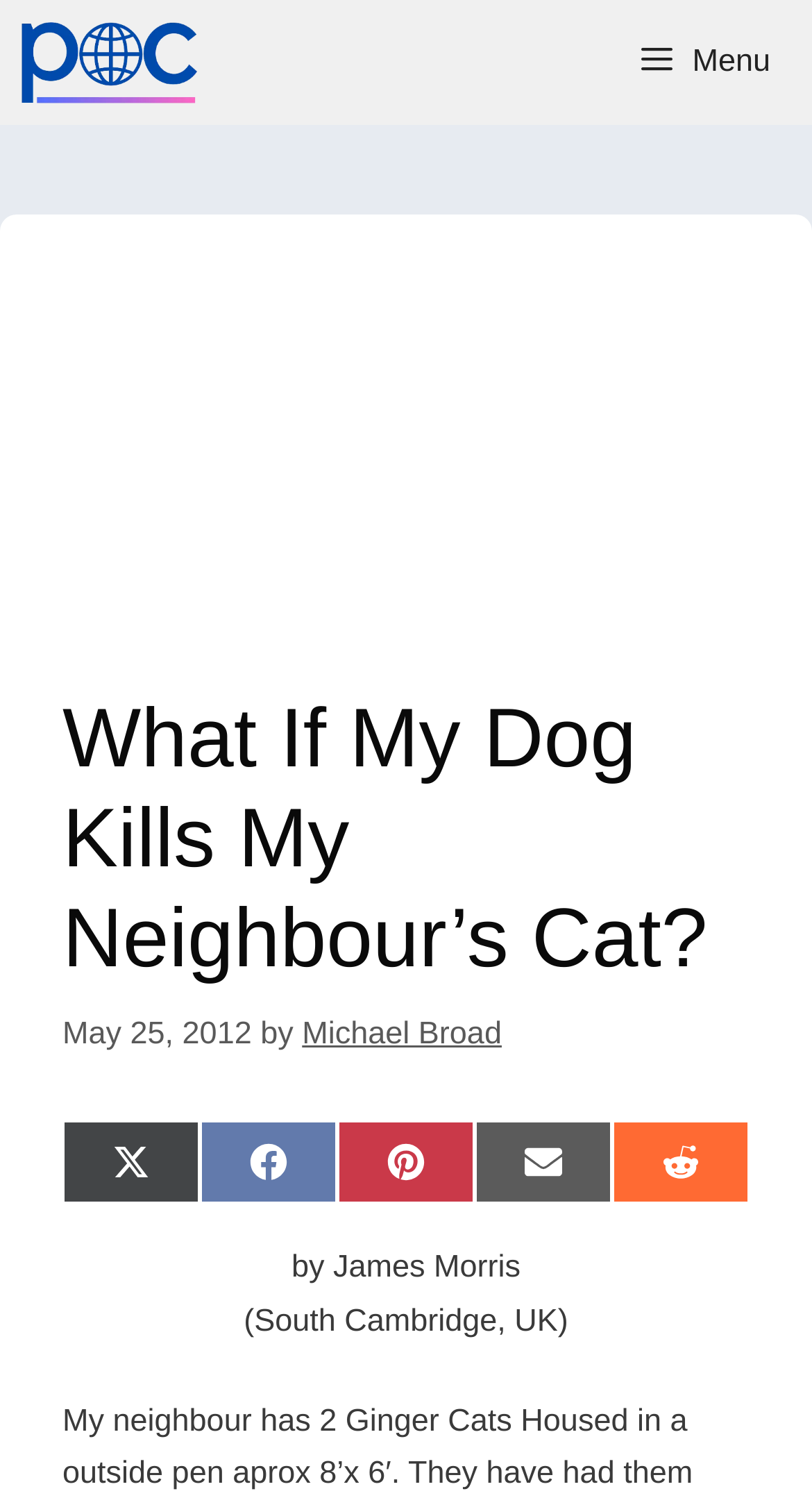What is the date of the article?
Analyze the image and deliver a detailed answer to the question.

I looked for the date of the article on the webpage and found it mentioned as 'May 25, 2012'.